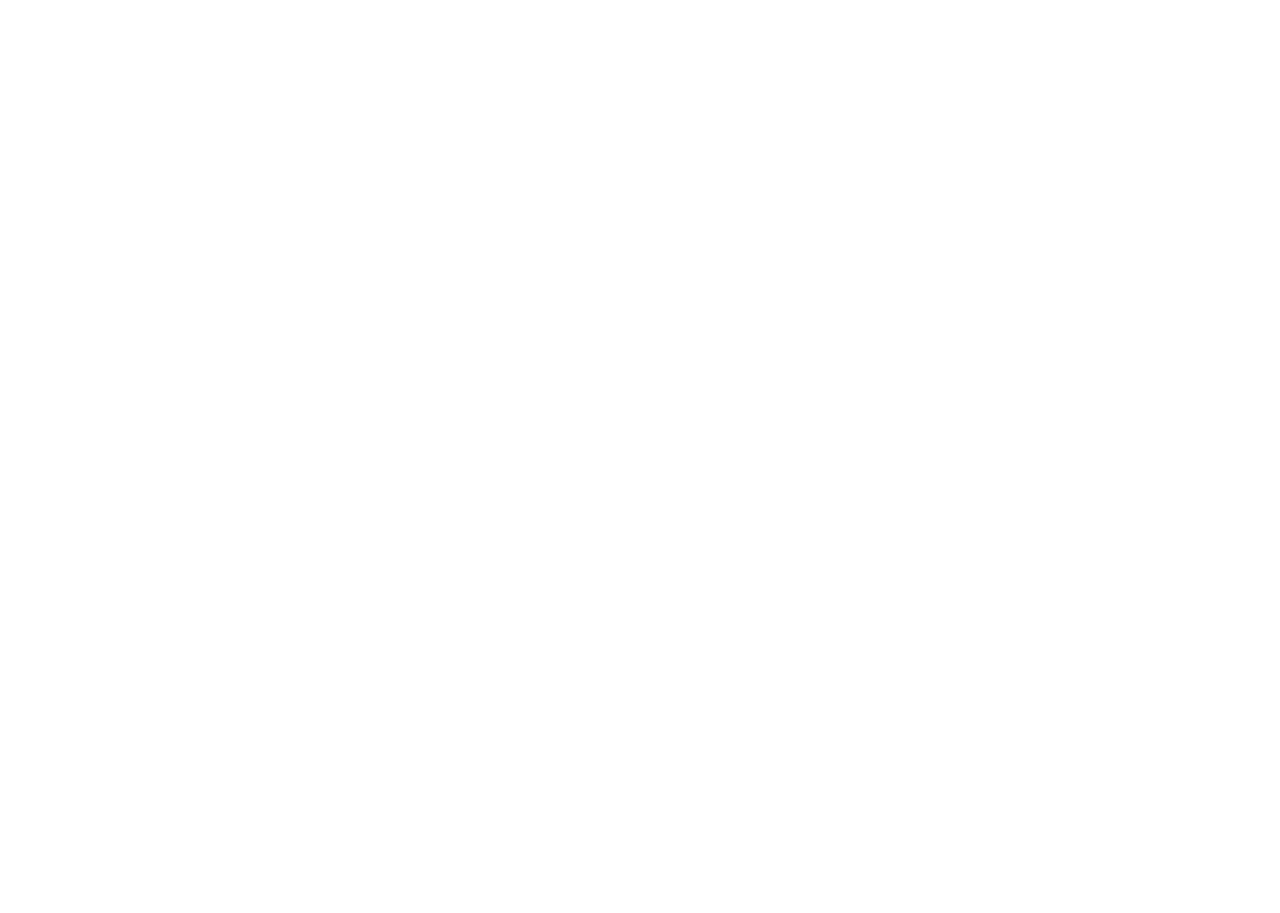What is the consequence of not having enough product information?
Please answer the question as detailed as possible based on the image.

According to the text 'Not having enough information on a product can drive customers away to your competitors.', it can be concluded that if a business does not have enough product information, customers may go to its competitors.